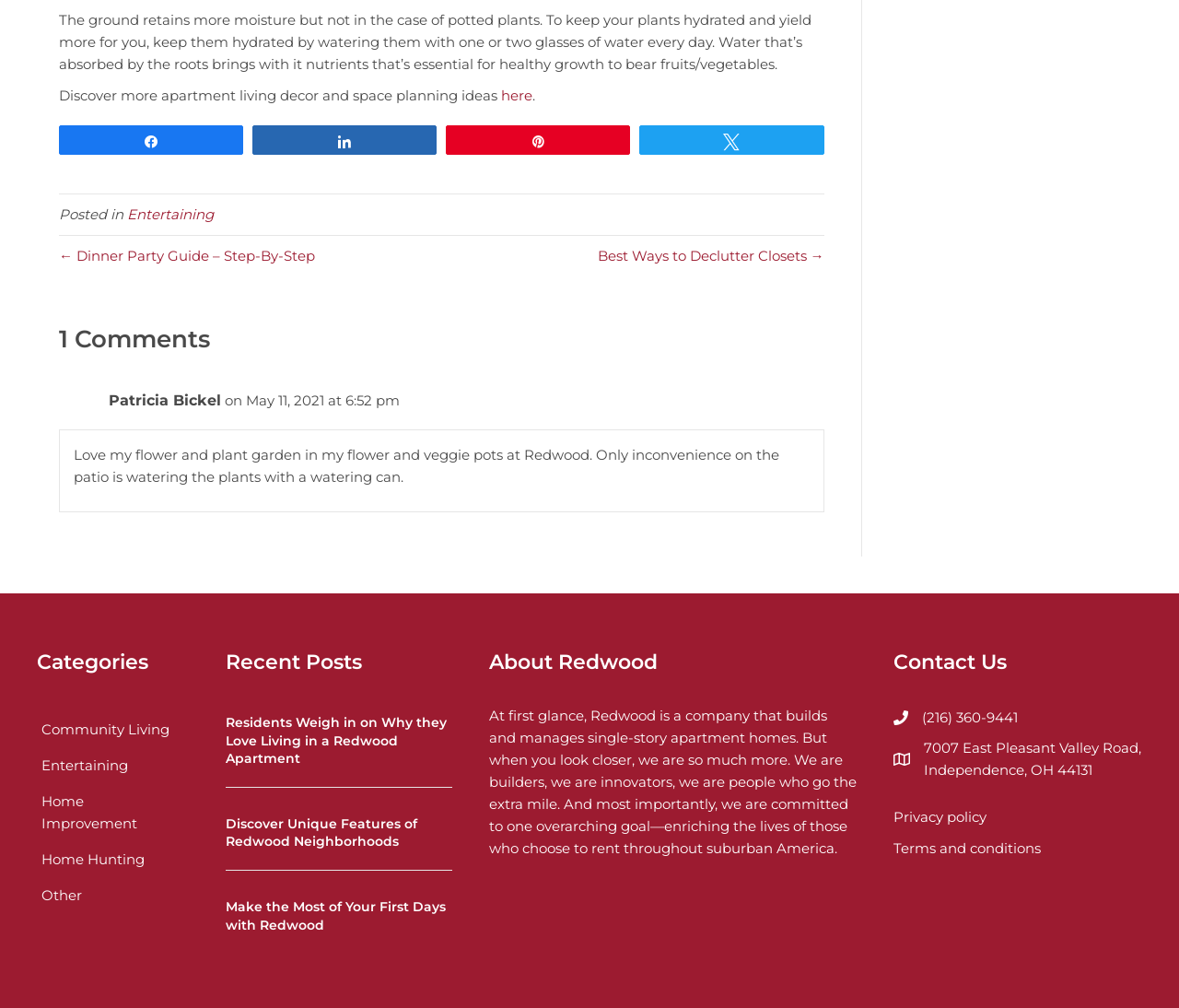What is the company that builds and manages single-story apartment homes?
Answer with a single word or phrase by referring to the visual content.

Redwood